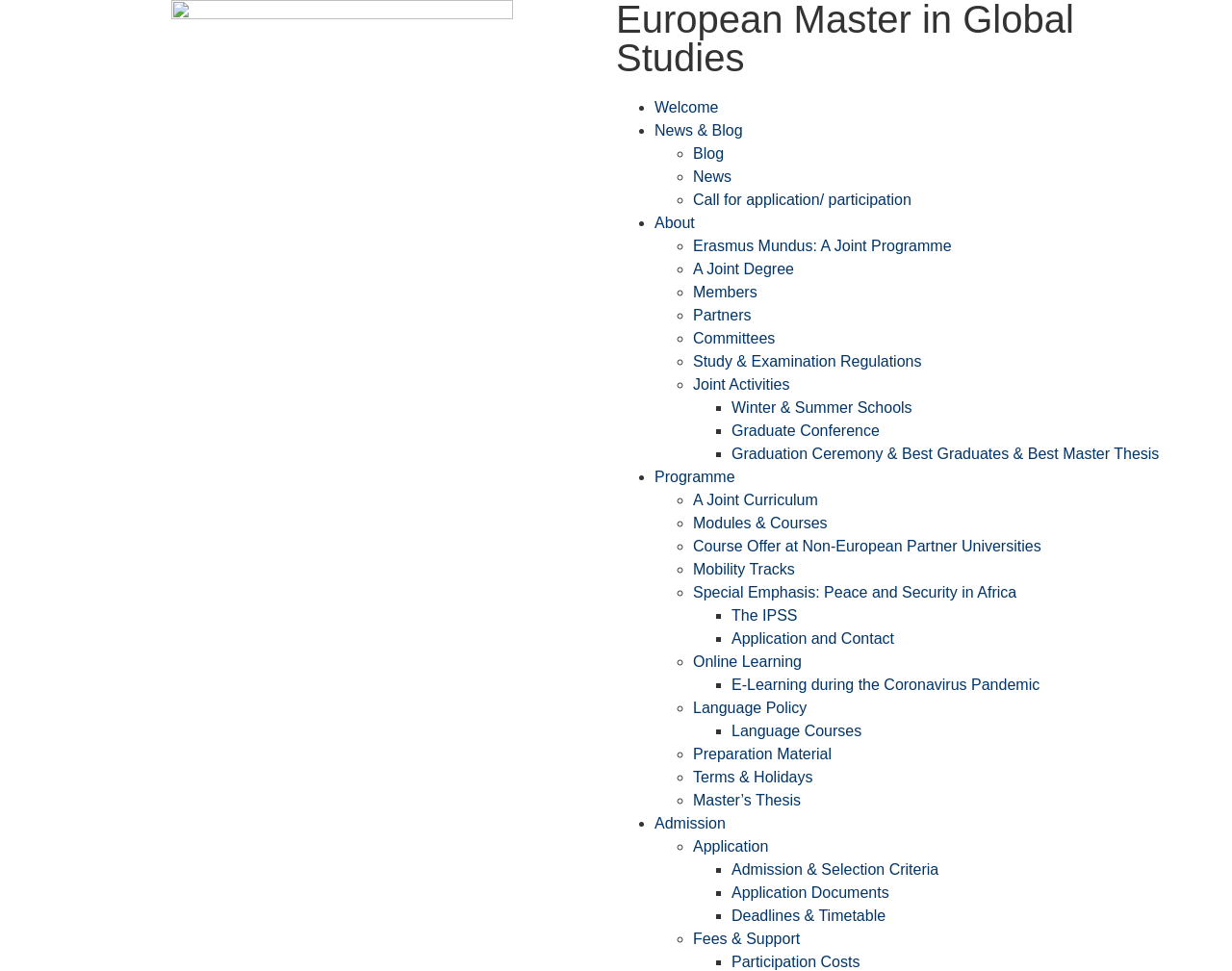Please identify the bounding box coordinates of the element that needs to be clicked to perform the following instruction: "Learn about the 'Erasmus Mundus: A Joint Programme'".

[0.562, 0.245, 0.772, 0.262]